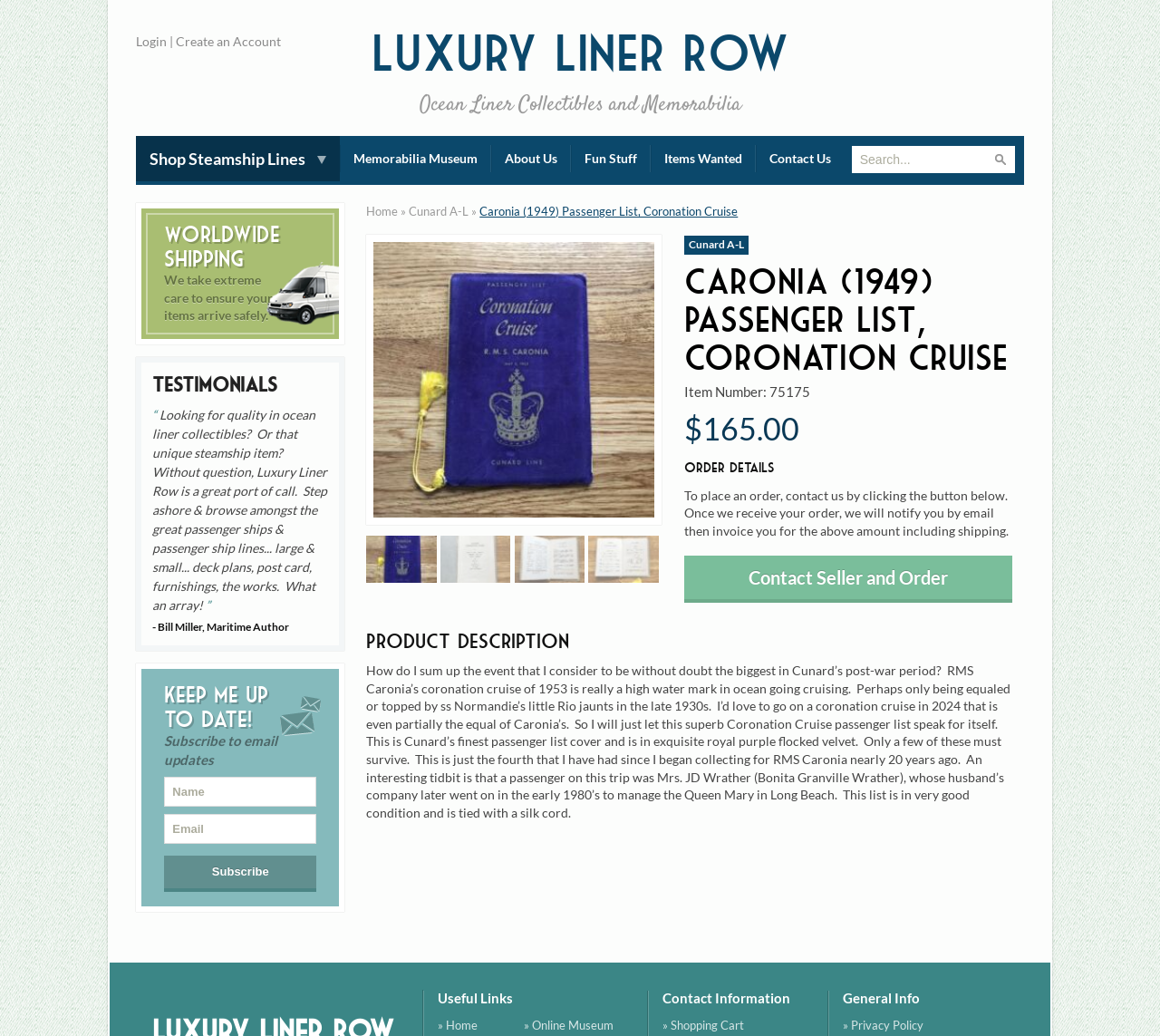Bounding box coordinates are specified in the format (top-left x, top-left y, bottom-right x, bottom-right y). All values are floating point numbers bounded between 0 and 1. Please provide the bounding box coordinate of the region this sentence describes: ‹

[0.303, 0.345, 0.342, 0.388]